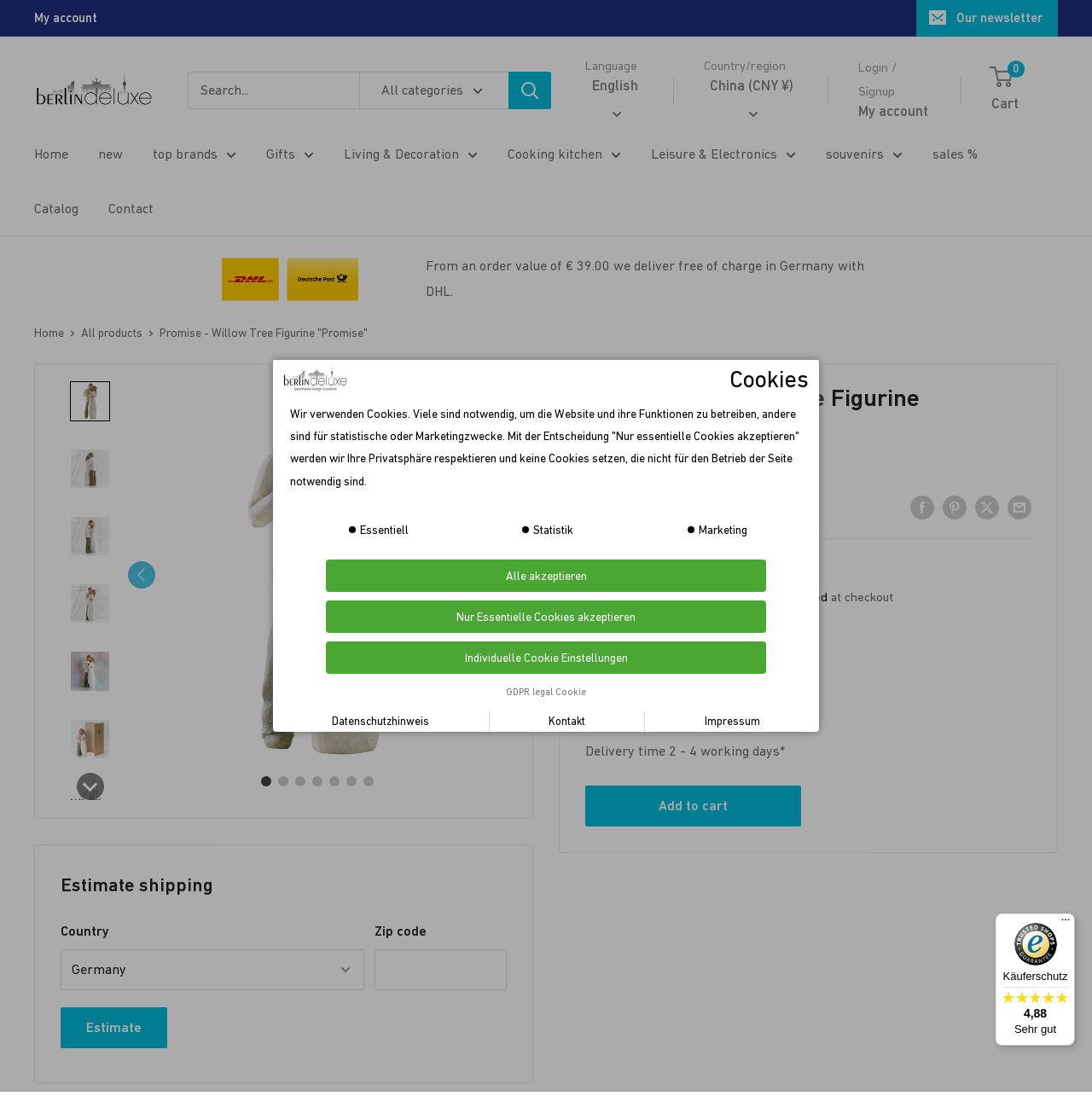Can you extract the headline from the webpage for me?

Promise - Willow Tree Figurine "Promise"